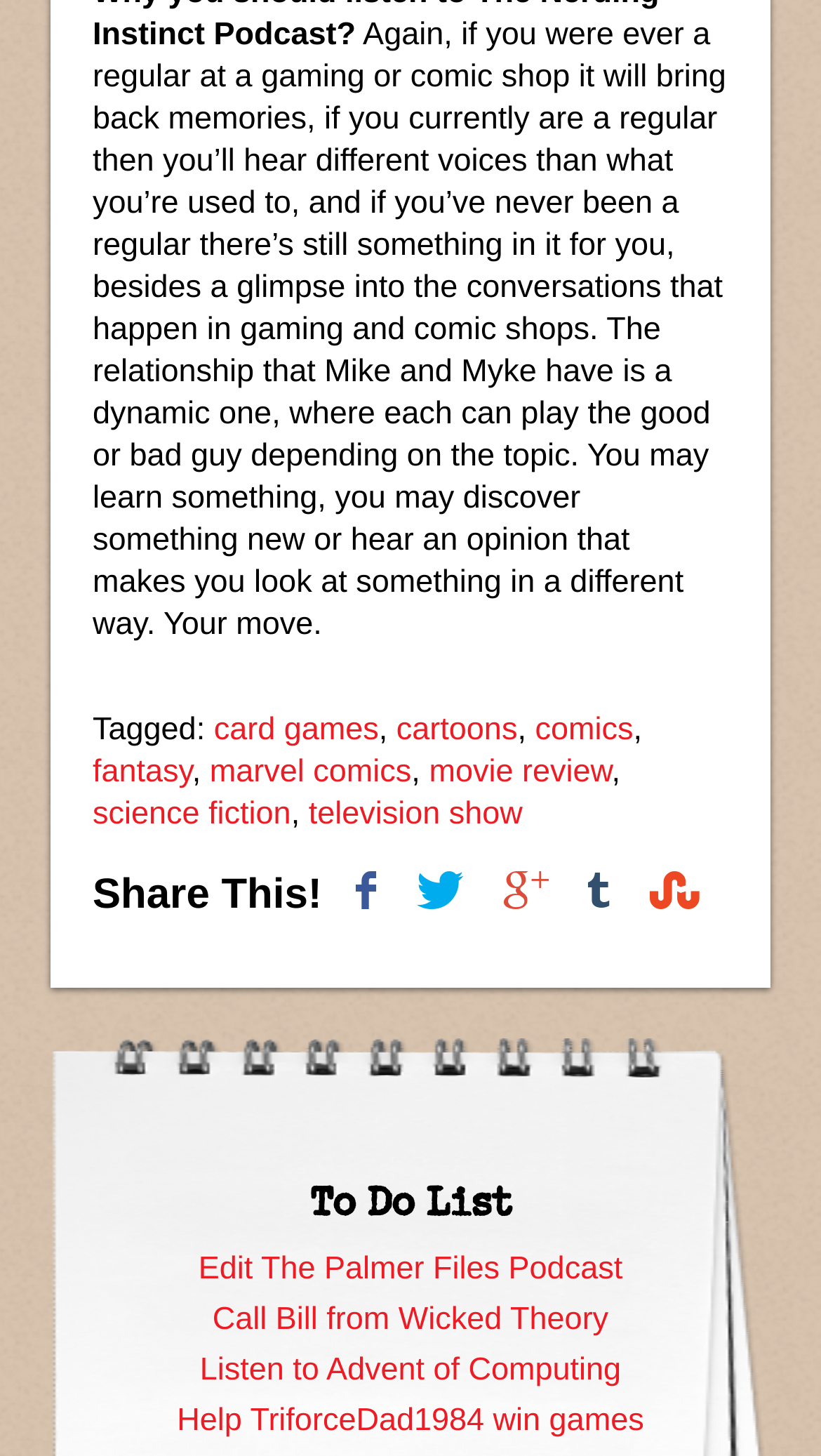Identify the bounding box coordinates for the UI element mentioned here: "science fiction". Provide the coordinates as four float values between 0 and 1, i.e., [left, top, right, bottom].

[0.113, 0.547, 0.354, 0.572]